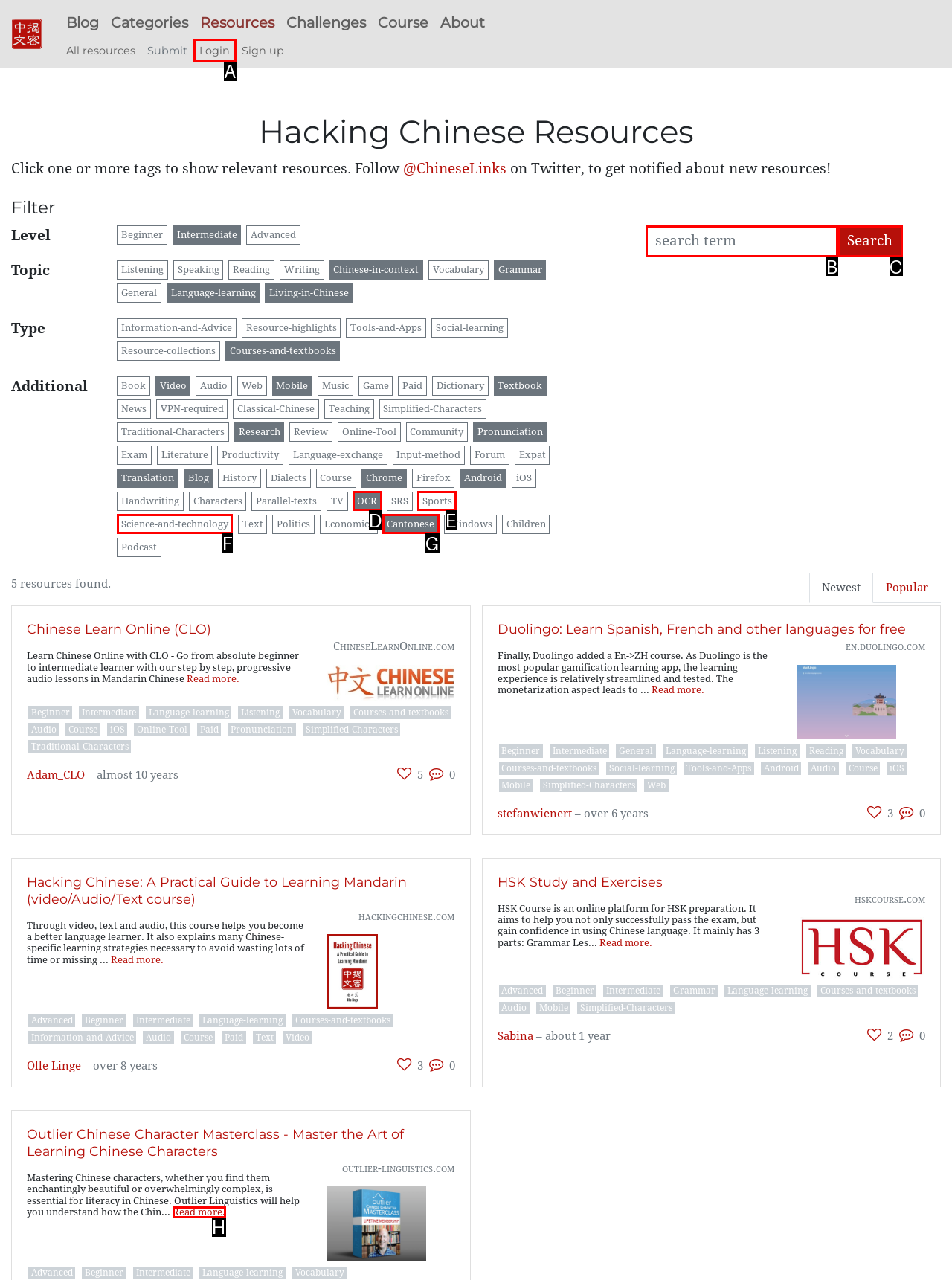Based on the element description: name="q" placeholder="search term", choose the HTML element that matches best. Provide the letter of your selected option.

B